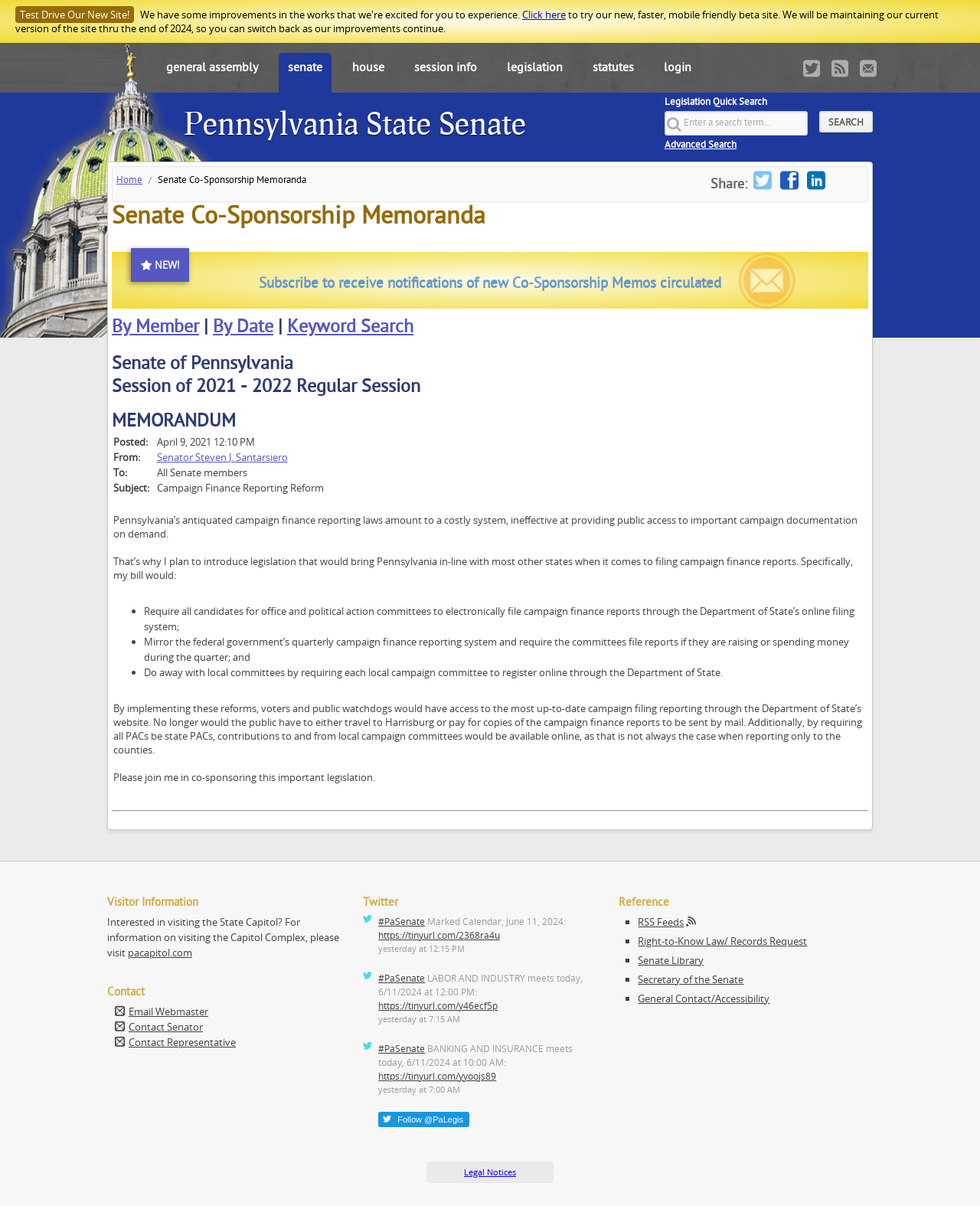Can users subscribe to receive notifications of new Co-Sponsorship Memos on this webpage?
Carefully analyze the image and provide a detailed answer to the question.

The webpage provides an option to subscribe to PaLegis Notifications, allowing users to receive notifications of new Co-Sponsorship Memos circulated, keeping them updated on the latest developments.